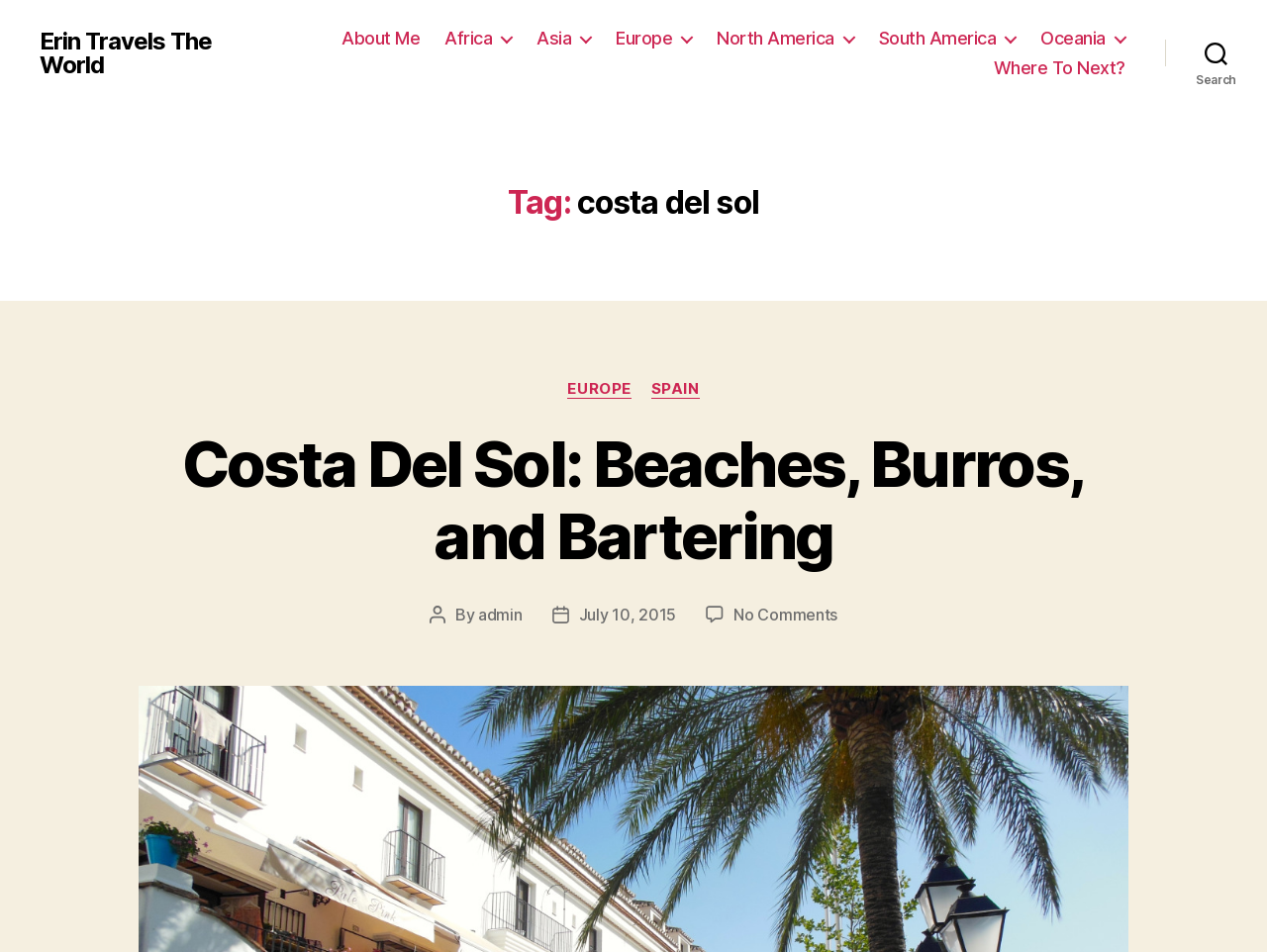Can you identify the bounding box coordinates of the clickable region needed to carry out this instruction: 'go to about me page'? The coordinates should be four float numbers within the range of 0 to 1, stated as [left, top, right, bottom].

[0.27, 0.029, 0.332, 0.052]